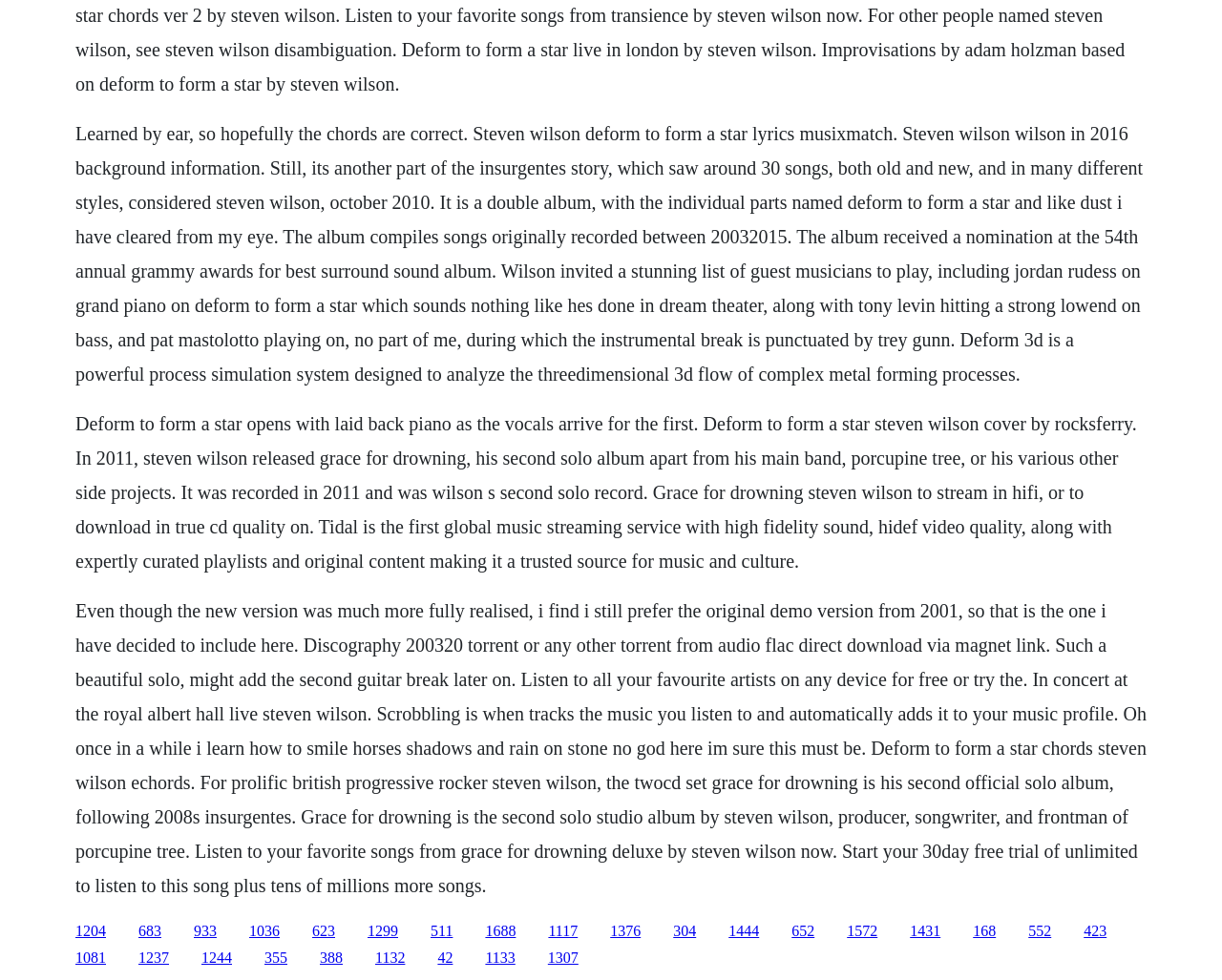What is the name of the song that opens with laid-back piano?
Use the image to answer the question with a single word or phrase.

Deform to Form a Star